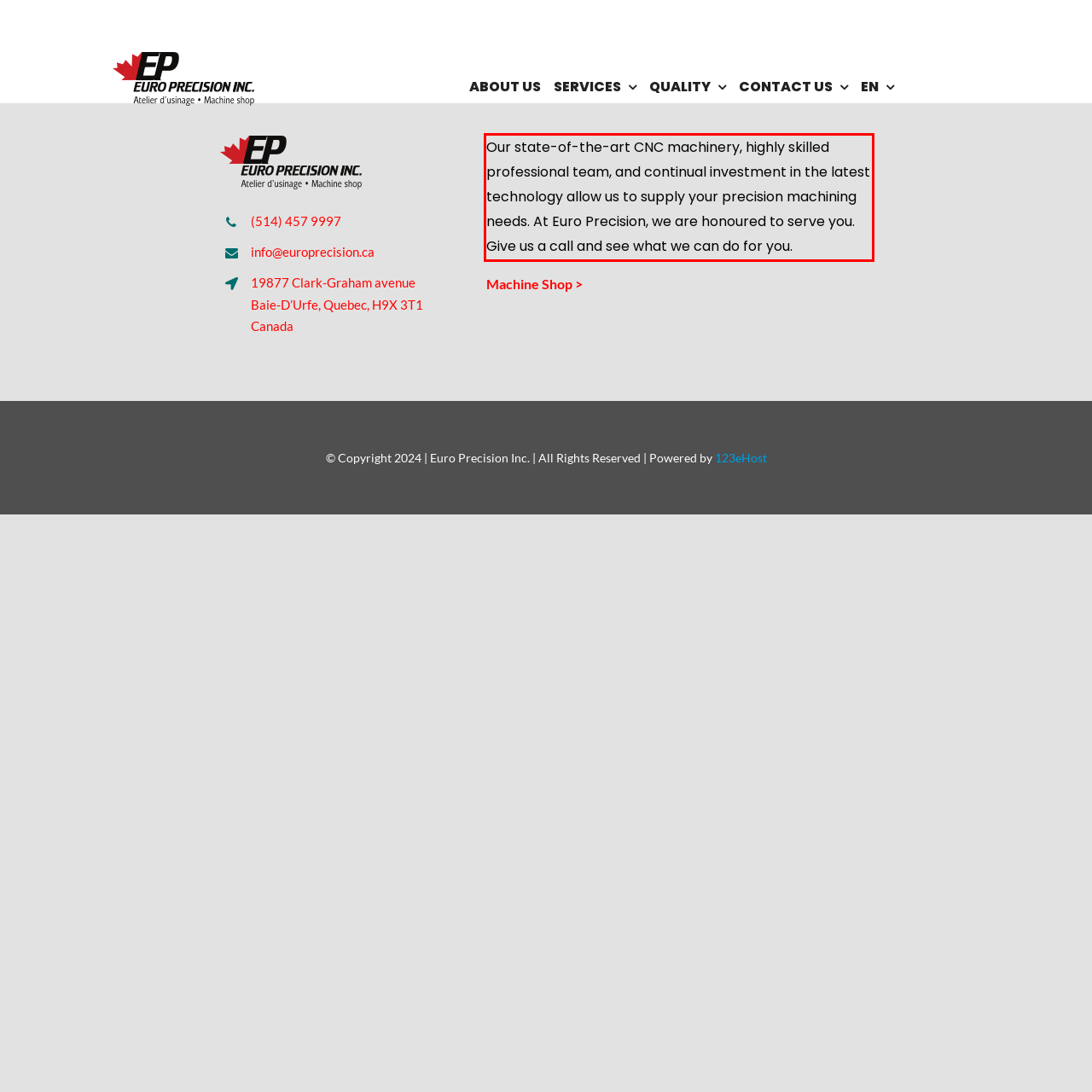Given a webpage screenshot, identify the text inside the red bounding box using OCR and extract it.

Our state-of-the-art CNC machinery, highly skilled professional team, and continual investment in the latest technology allow us to supply your precision machining needs. At Euro Precision, we are honoured to serve you. Give us a call and see what we can do for you.